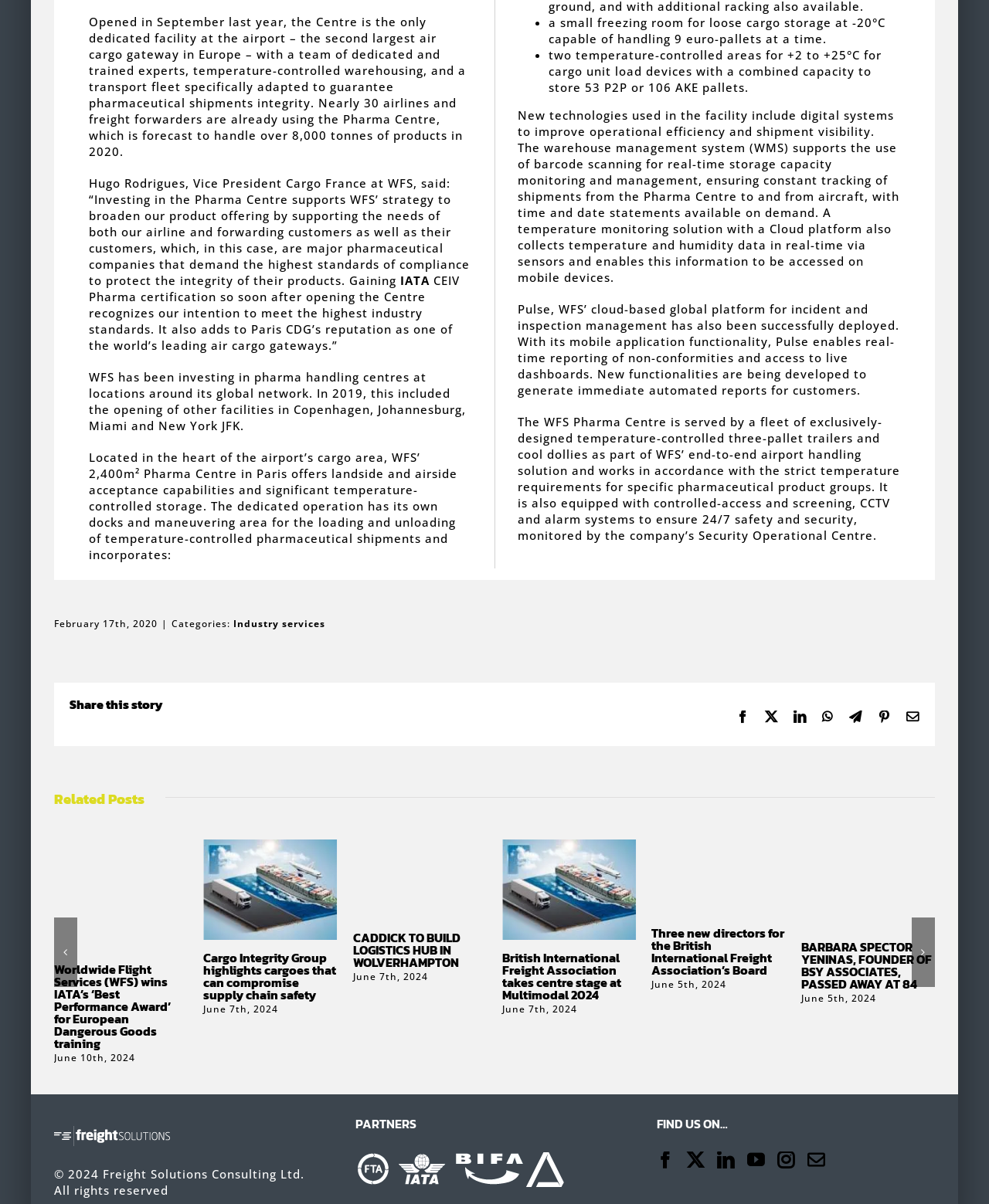What is the capacity of the small freezing room?
Please provide a single word or phrase based on the screenshot.

9 euro-pallets